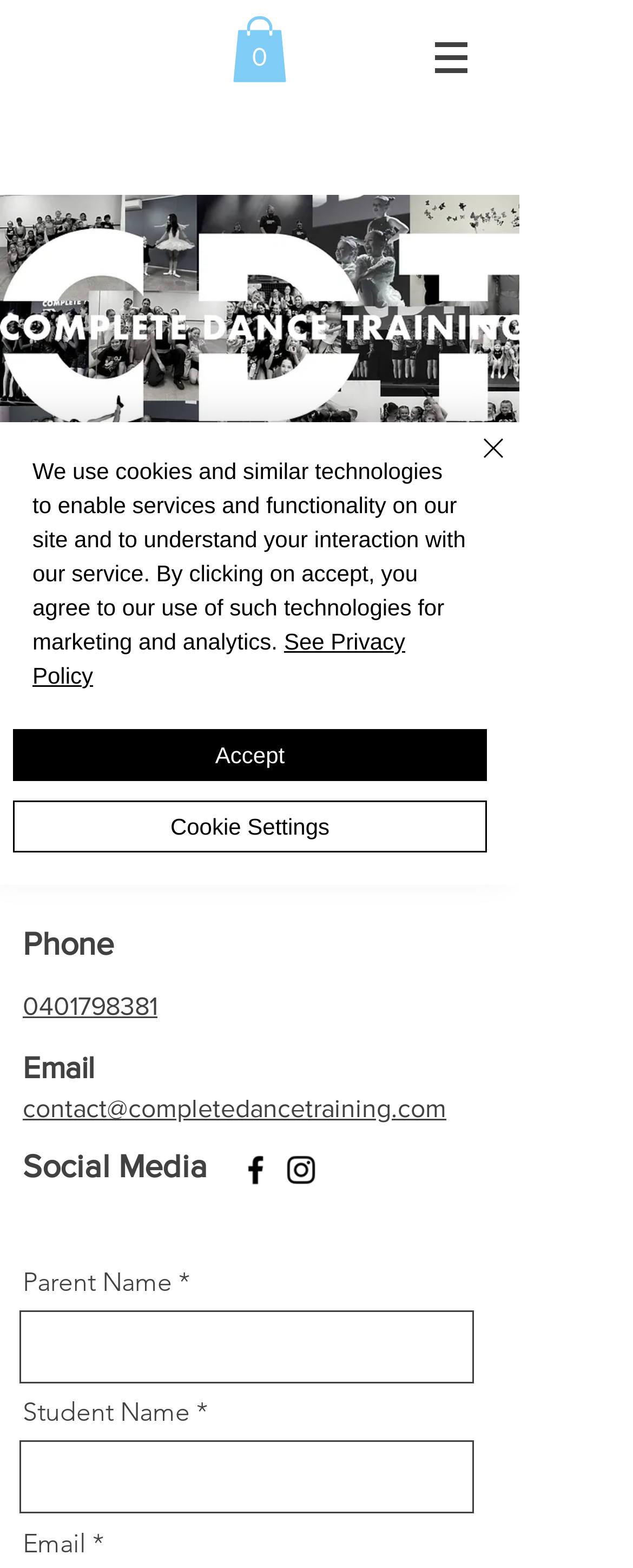Determine the bounding box coordinates of the target area to click to execute the following instruction: "Click the Contact Us heading."

[0.051, 0.342, 0.769, 0.385]